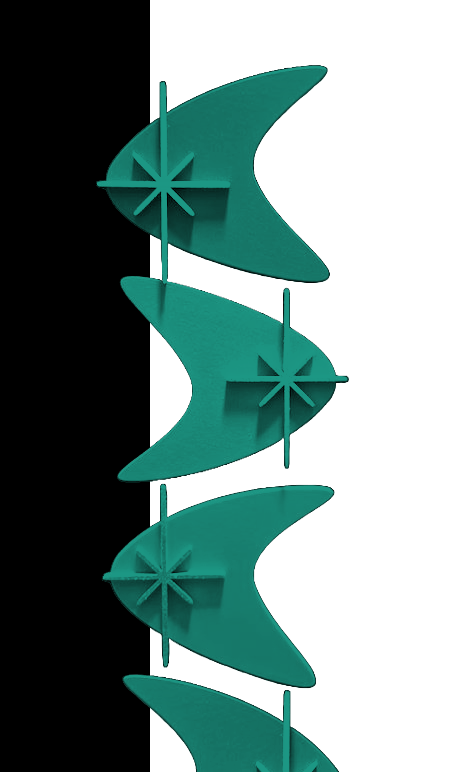What is the background of the image divided into?
Answer the question with a detailed and thorough explanation.

The caption states that the background is 'split between a bold black section and a lighter area', which indicates that the background of the image is divided into two distinct sections, one being black and the other being lighter in color.